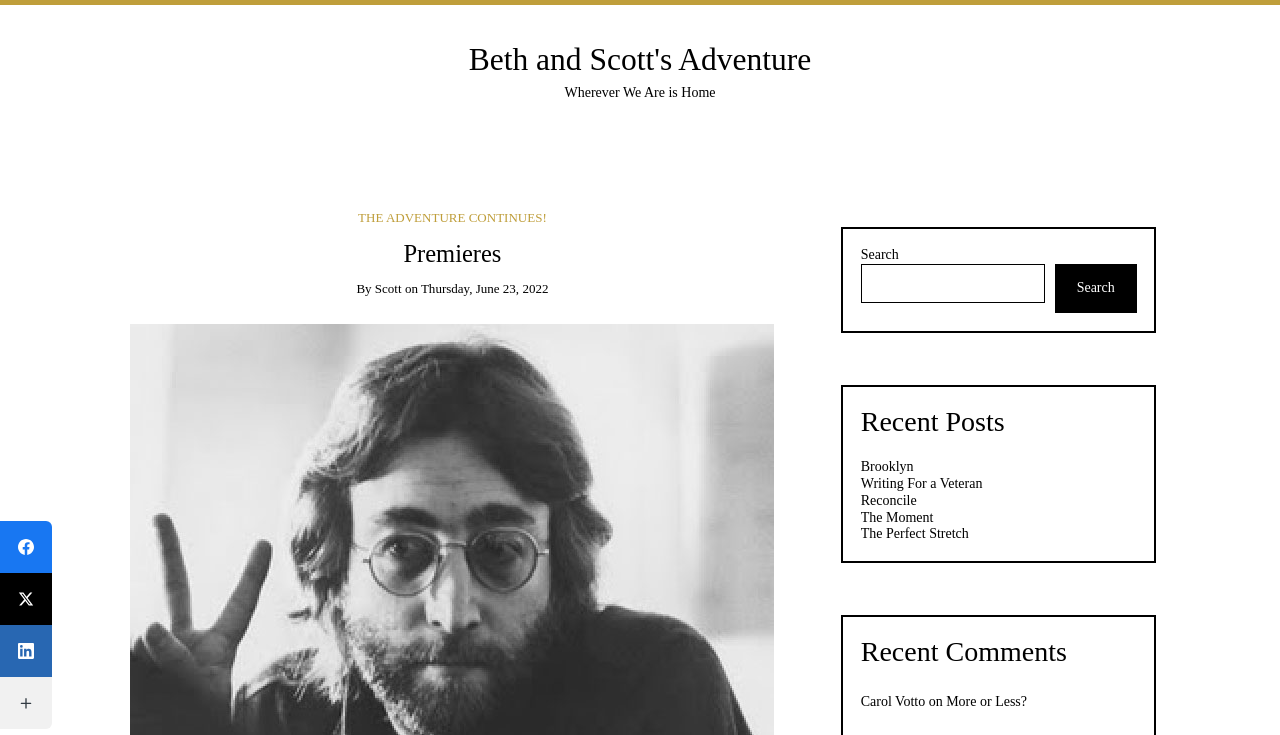Specify the bounding box coordinates of the area to click in order to execute this command: 'Visit the Facebook page'. The coordinates should consist of four float numbers ranging from 0 to 1, and should be formatted as [left, top, right, bottom].

[0.0, 0.709, 0.041, 0.78]